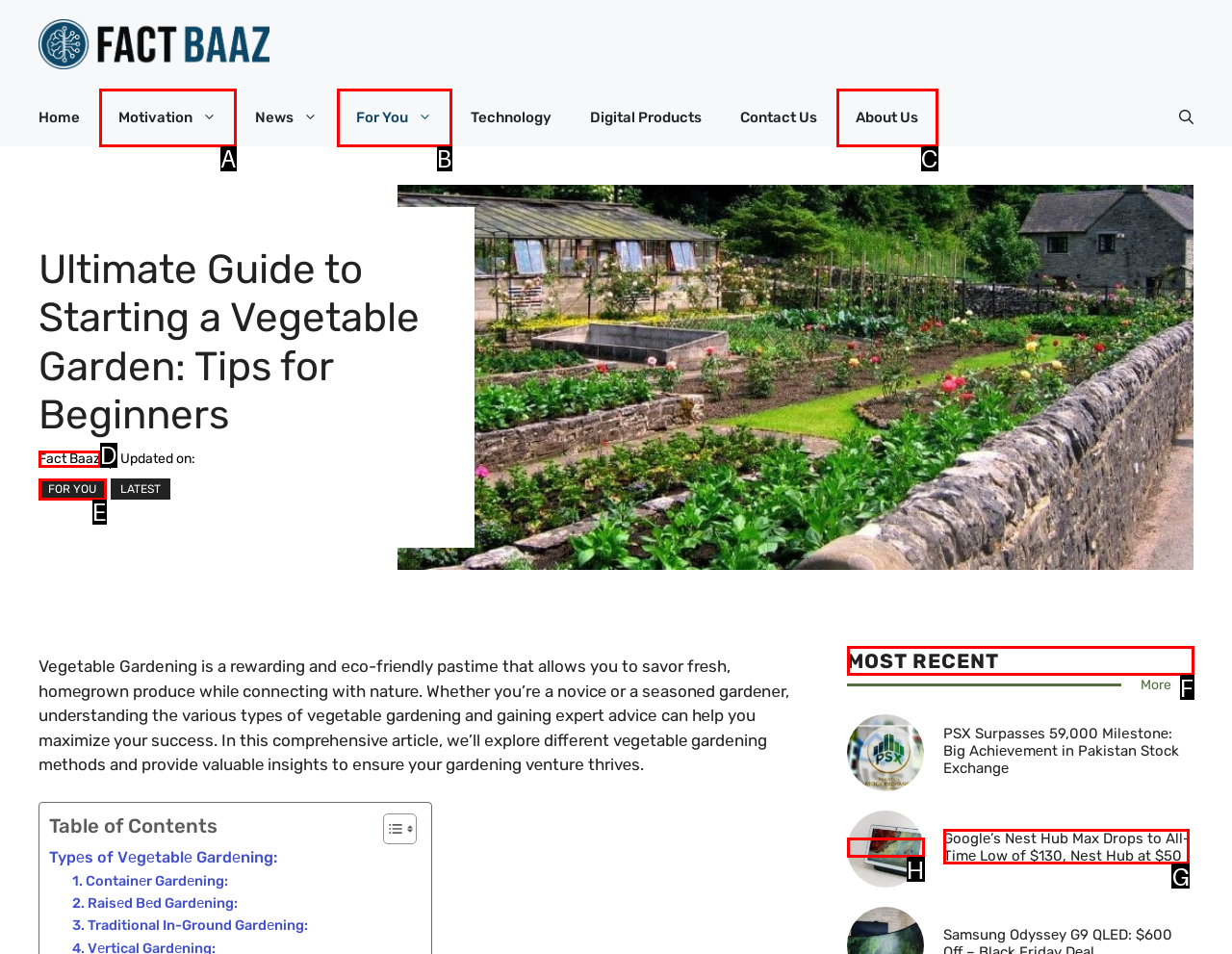Figure out which option to click to perform the following task: Check the 'MOST RECENT' news
Provide the letter of the correct option in your response.

F